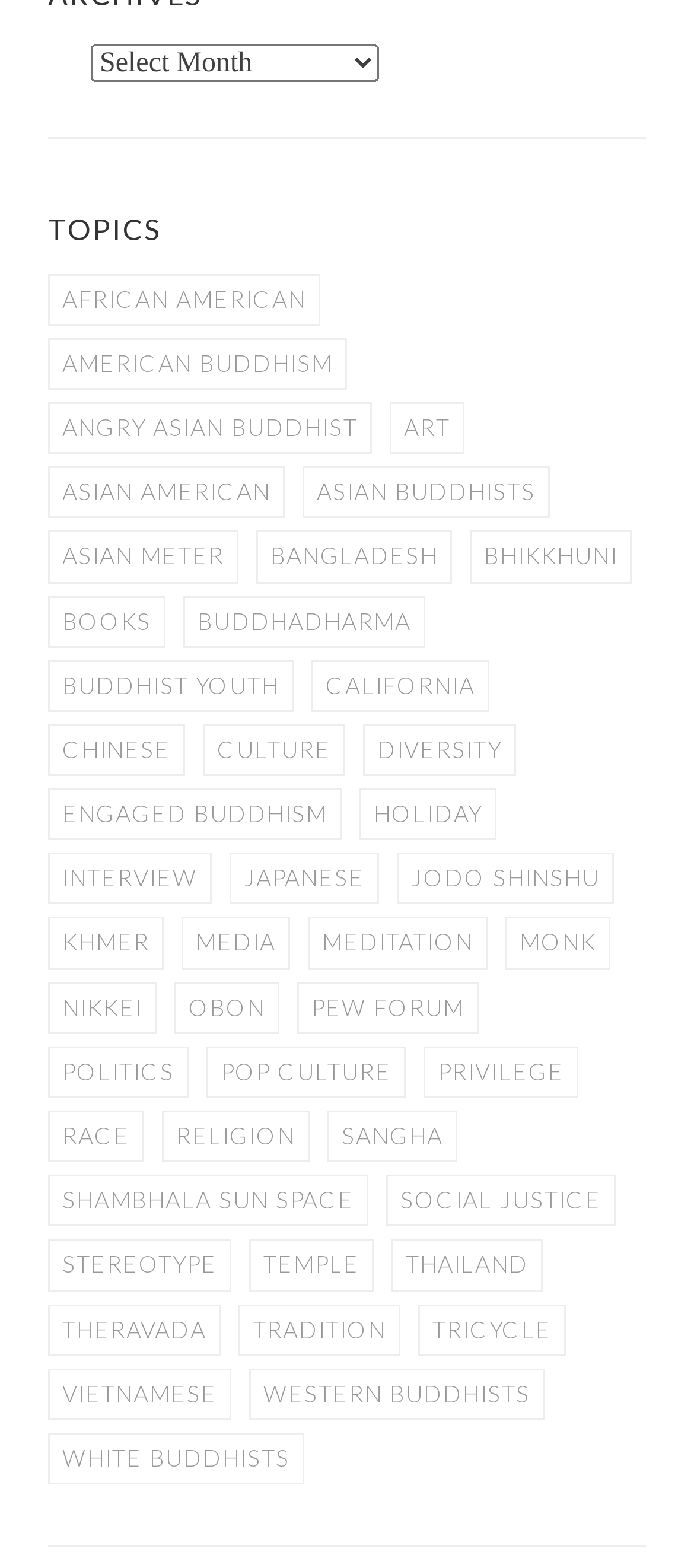Extract the bounding box for the UI element that matches this description: "Pew Forum".

[0.428, 0.626, 0.69, 0.659]